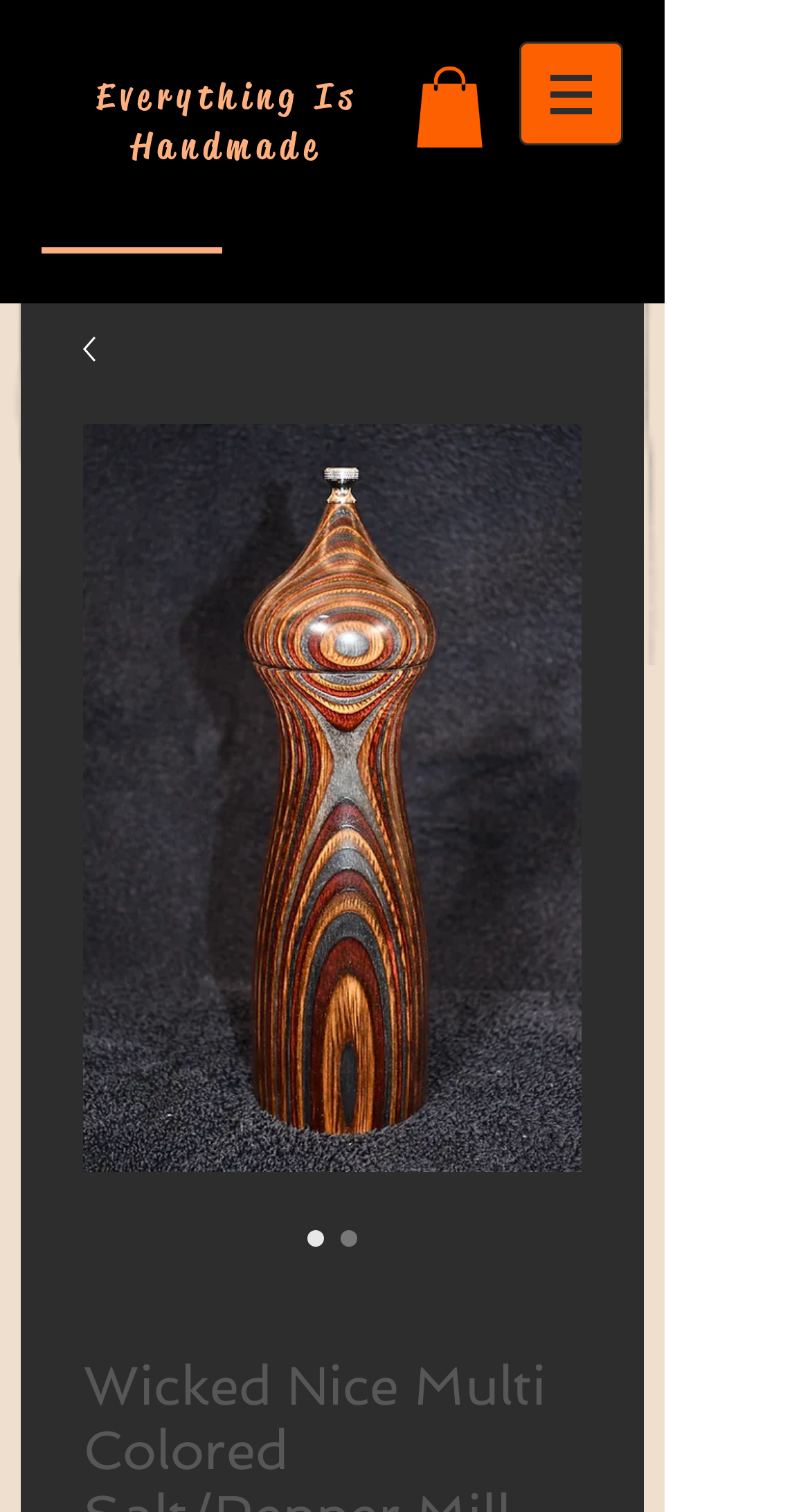Identify and provide the main heading of the webpage.

Everything Is Handmade